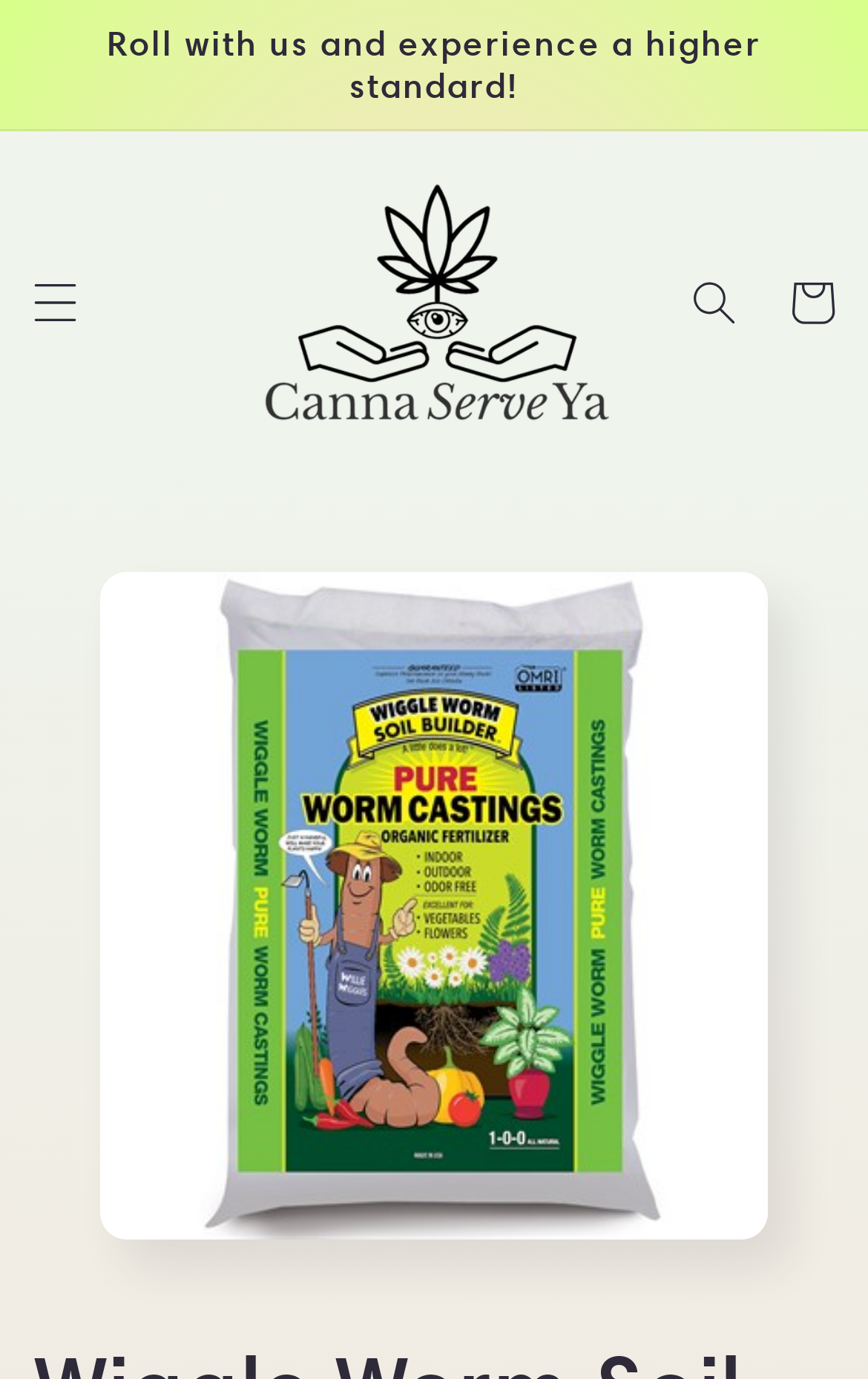Given the webpage screenshot, identify the bounding box of the UI element that matches this description: "aria-label="Search"".

[0.767, 0.184, 0.879, 0.255]